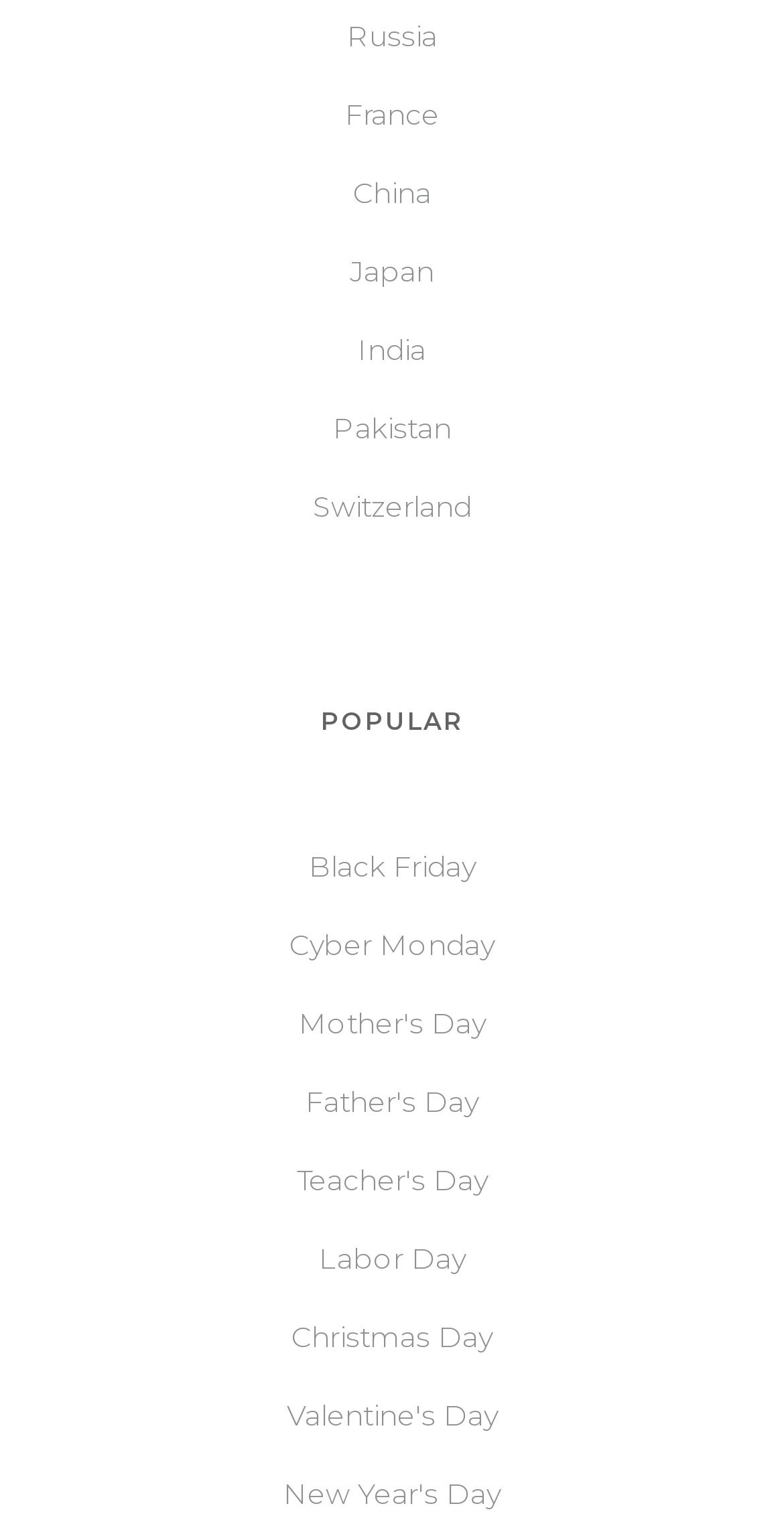What is the position of the 'POPULAR' text?
Please give a detailed and elaborate explanation in response to the question.

By analyzing the bounding box coordinates, I can determine that the 'POPULAR' text is located at [0.409, 0.464, 0.591, 0.483], which indicates that it is positioned roughly in the middle of the webpage.